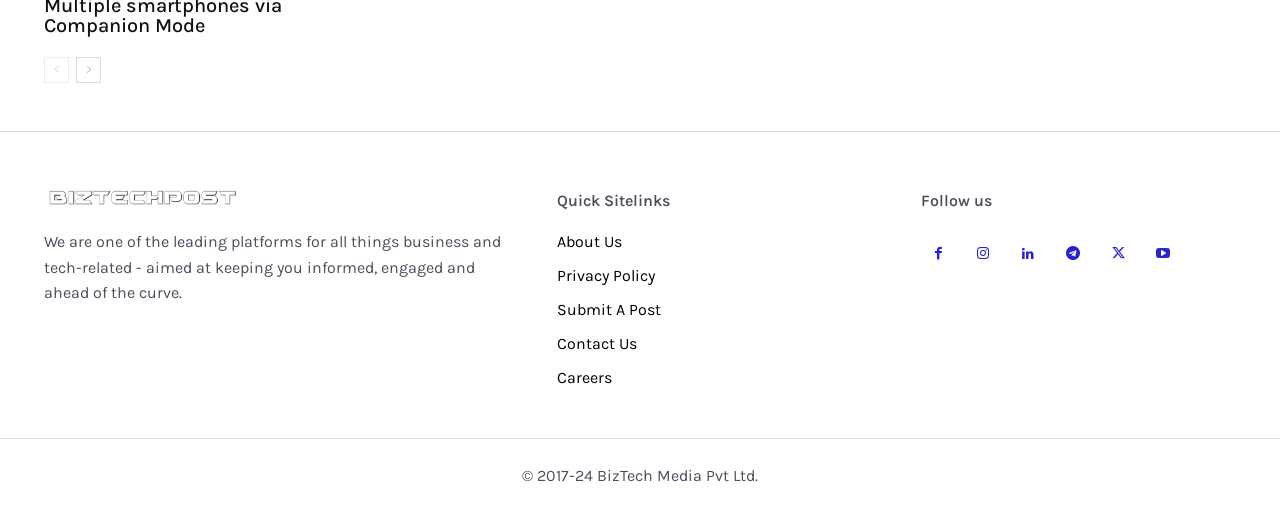Determine the bounding box coordinates of the region that needs to be clicked to achieve the task: "visit about us page".

[0.435, 0.448, 0.682, 0.486]